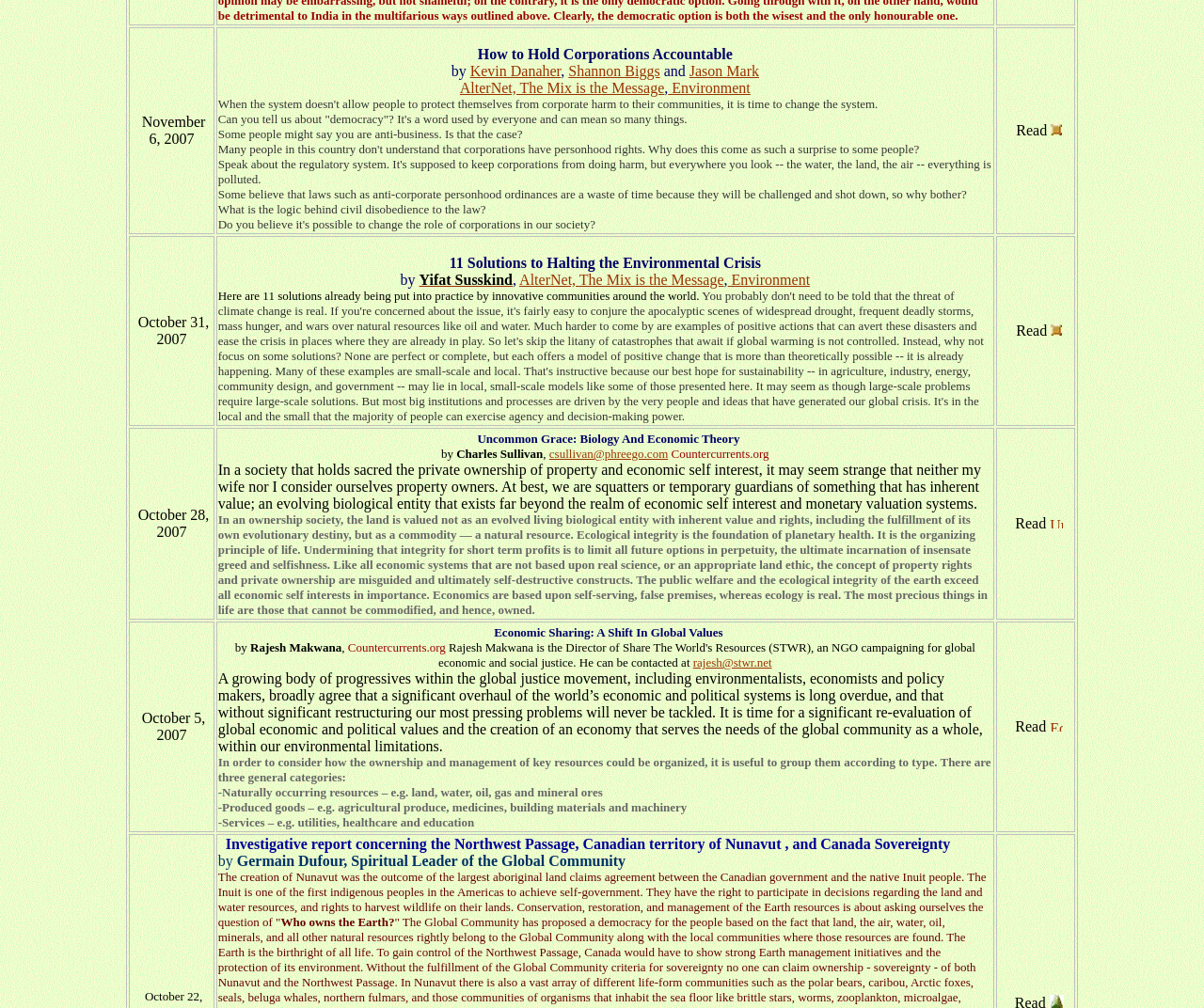What is the topic of the third article?
Answer the question in a detailed and comprehensive manner.

I found the topic by reading the text in the third gridcell, which mentions 'biology' and 'economic theory'.